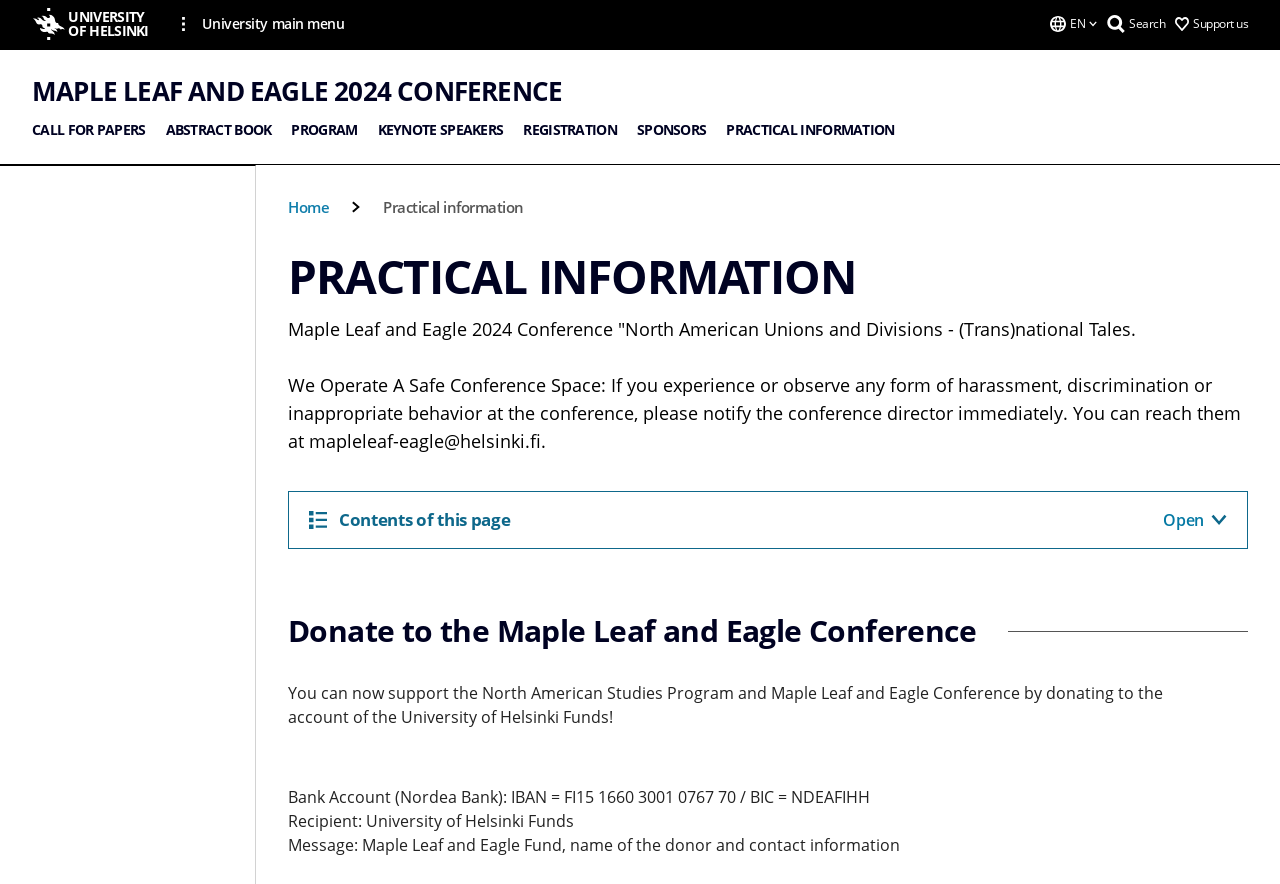Please find the bounding box coordinates (top-left x, top-left y, bottom-right x, bottom-right y) in the screenshot for the UI element described as follows: Practical information

[0.299, 0.223, 0.409, 0.245]